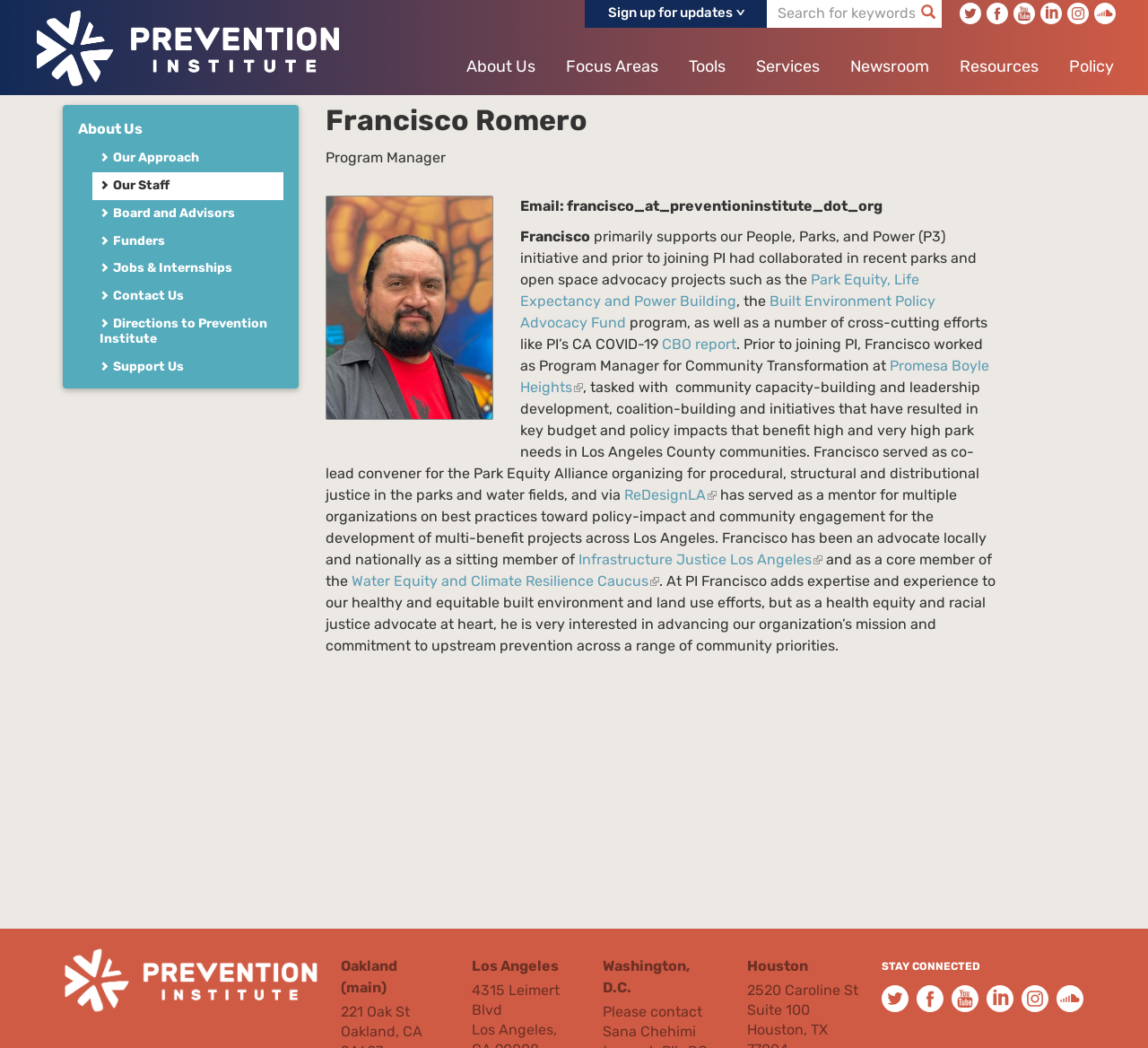Find the bounding box coordinates for the HTML element described as: "alt="twitter"". The coordinates should consist of four float values between 0 and 1, i.e., [left, top, right, bottom].

[0.836, 0.003, 0.855, 0.023]